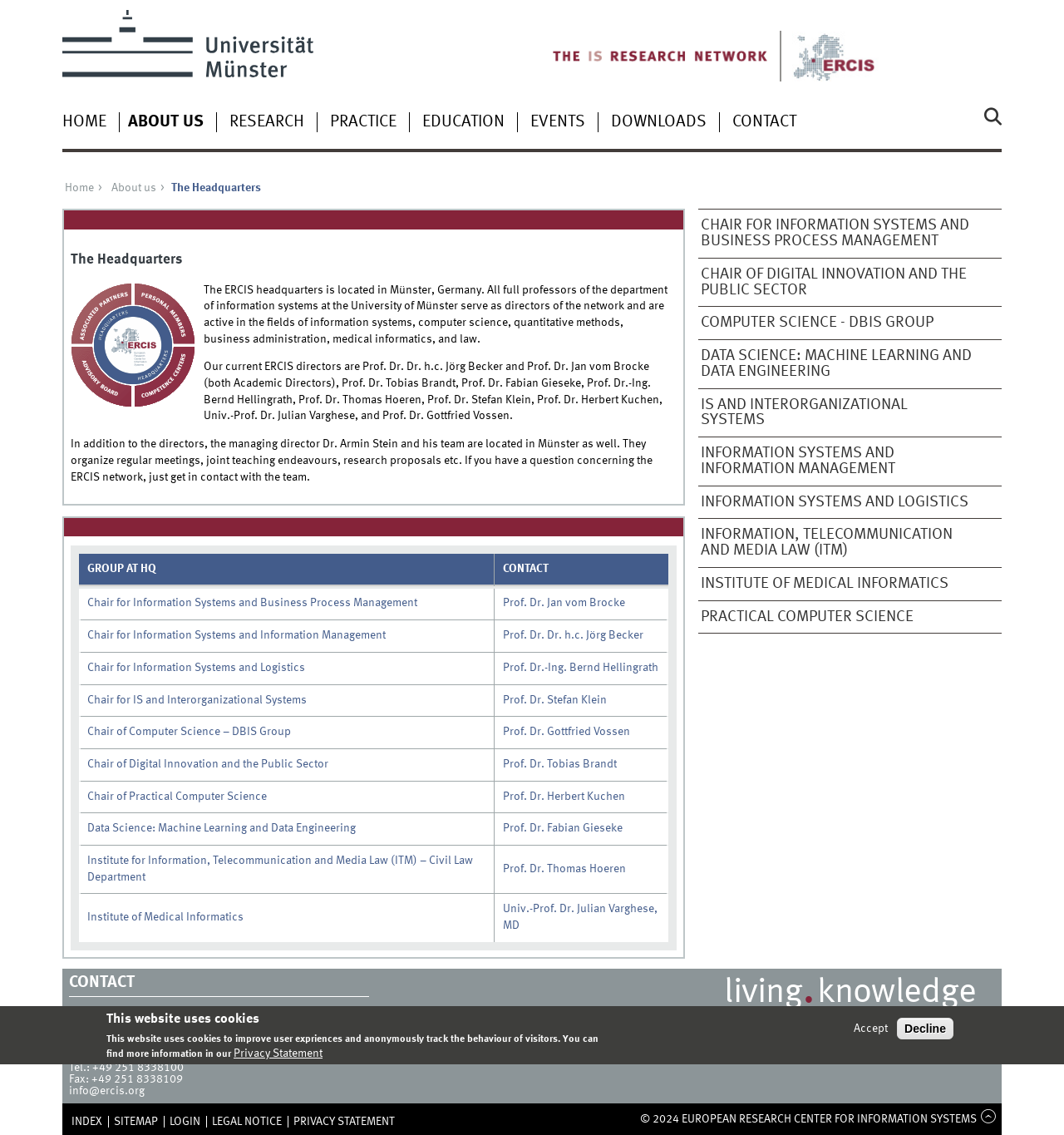Could you specify the bounding box coordinates for the clickable section to complete the following instruction: "Search for something"?

[0.925, 0.094, 0.942, 0.125]